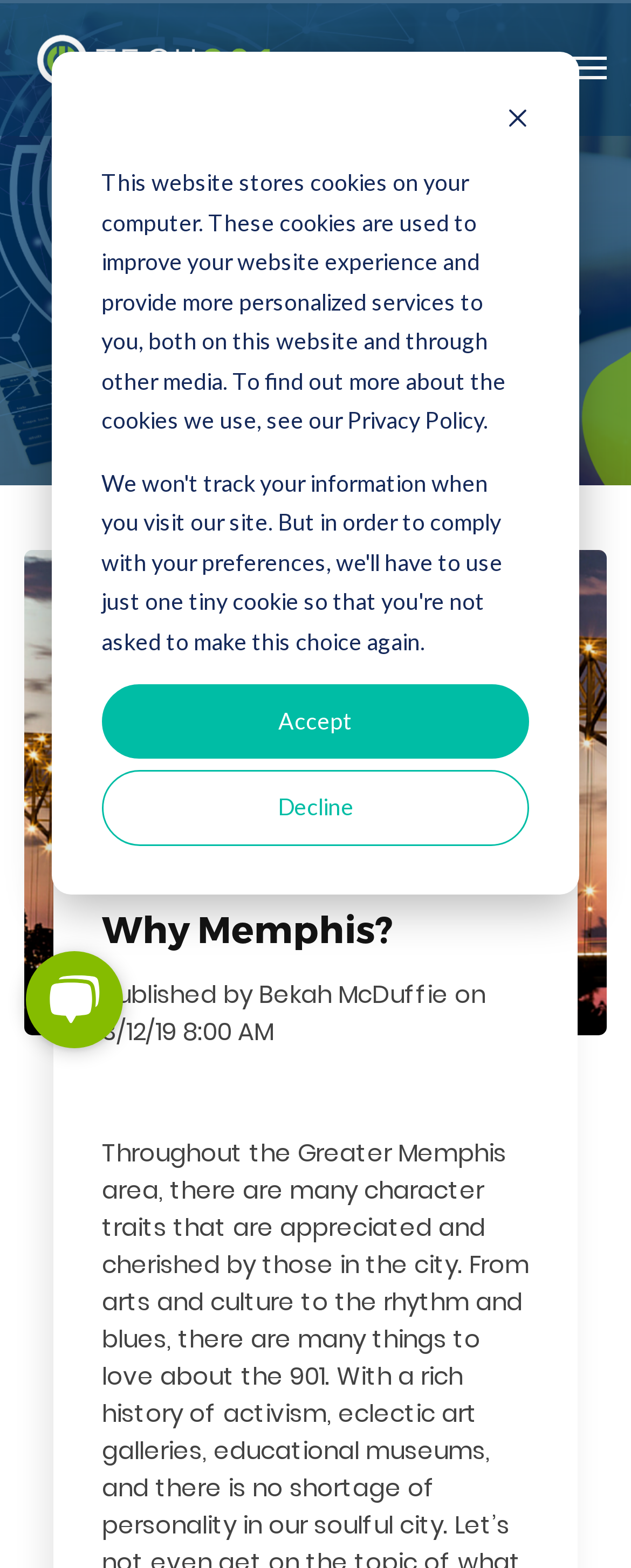Provide a short answer using a single word or phrase for the following question: 
Who published the article?

Bekah McDuffie